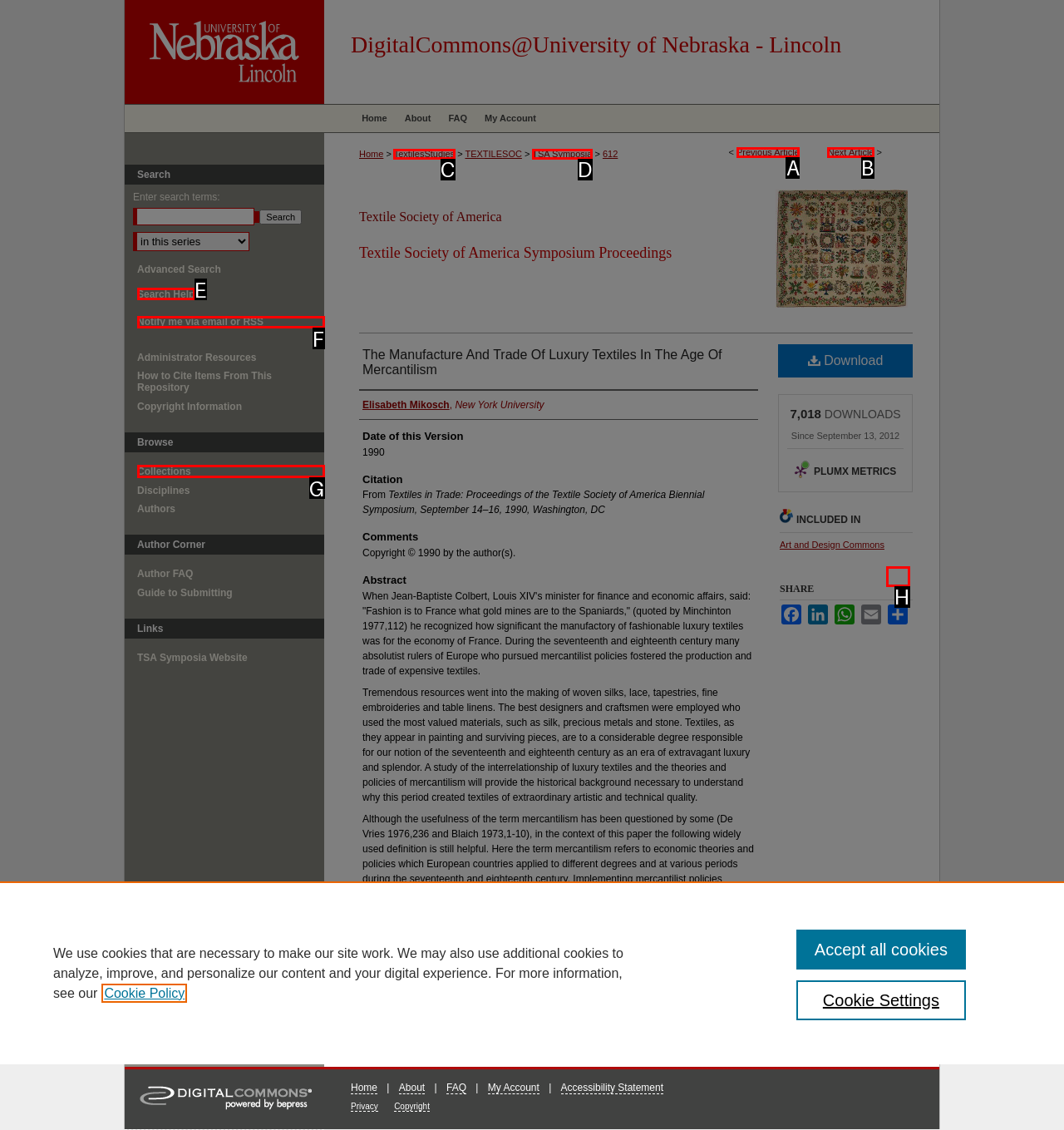Determine which HTML element should be clicked for this task: Browse collections
Provide the option's letter from the available choices.

G